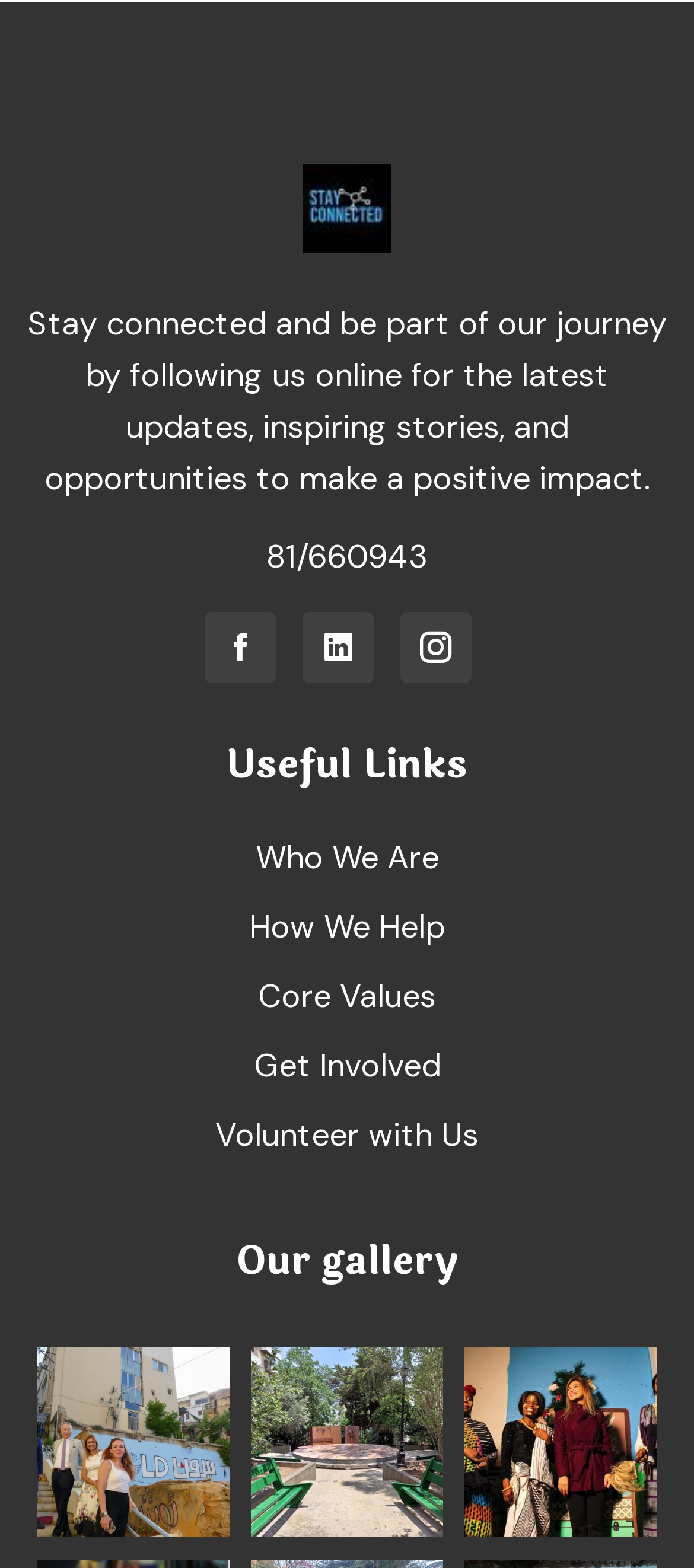Provide a brief response in the form of a single word or phrase:
What is the purpose of the webpage?

To provide information and resources